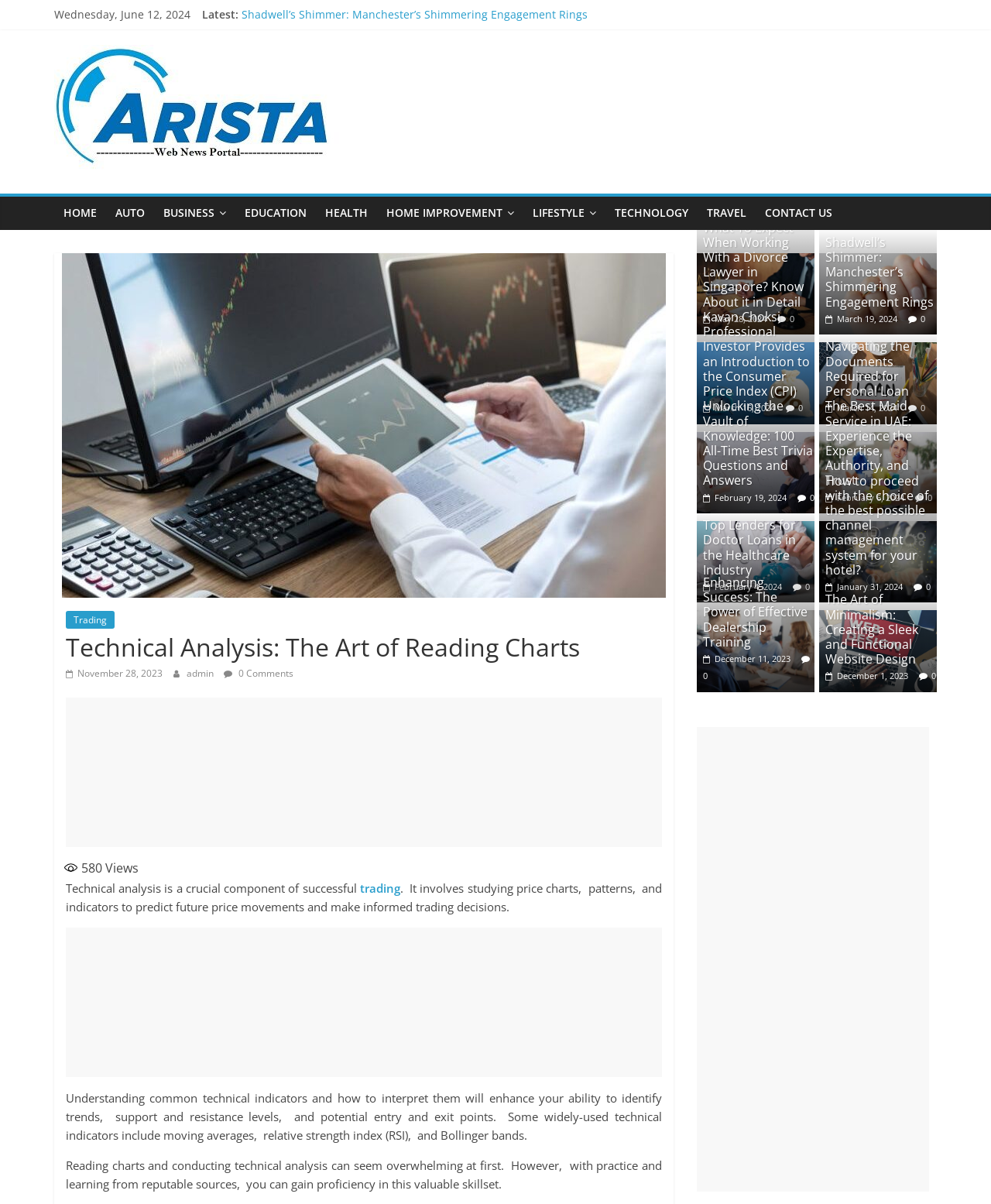Please provide the bounding box coordinates for the UI element as described: "Terms & Conditions". The coordinates must be four floats between 0 and 1, represented as [left, top, right, bottom].

None